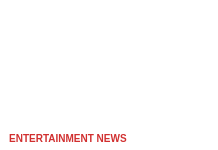Craft a detailed explanation of the image.

The image titled "Bollywood Box Office Verdicts & Collection 2024" serves as a visual highlight for a piece of entertainment news discussing the box office performance of various films, including a specific focus on "Aranmanai 4." The text prominently featured at the bottom reads "ENTERTAINMENT NEWS," indicating the article's category. This context suggests the article delivers insights into the current state of box office collections, trends in the Bollywood industry, and possibly the impact of recent releases. The design aims to attract readers' attention and engage them with the latest developments in cinema.